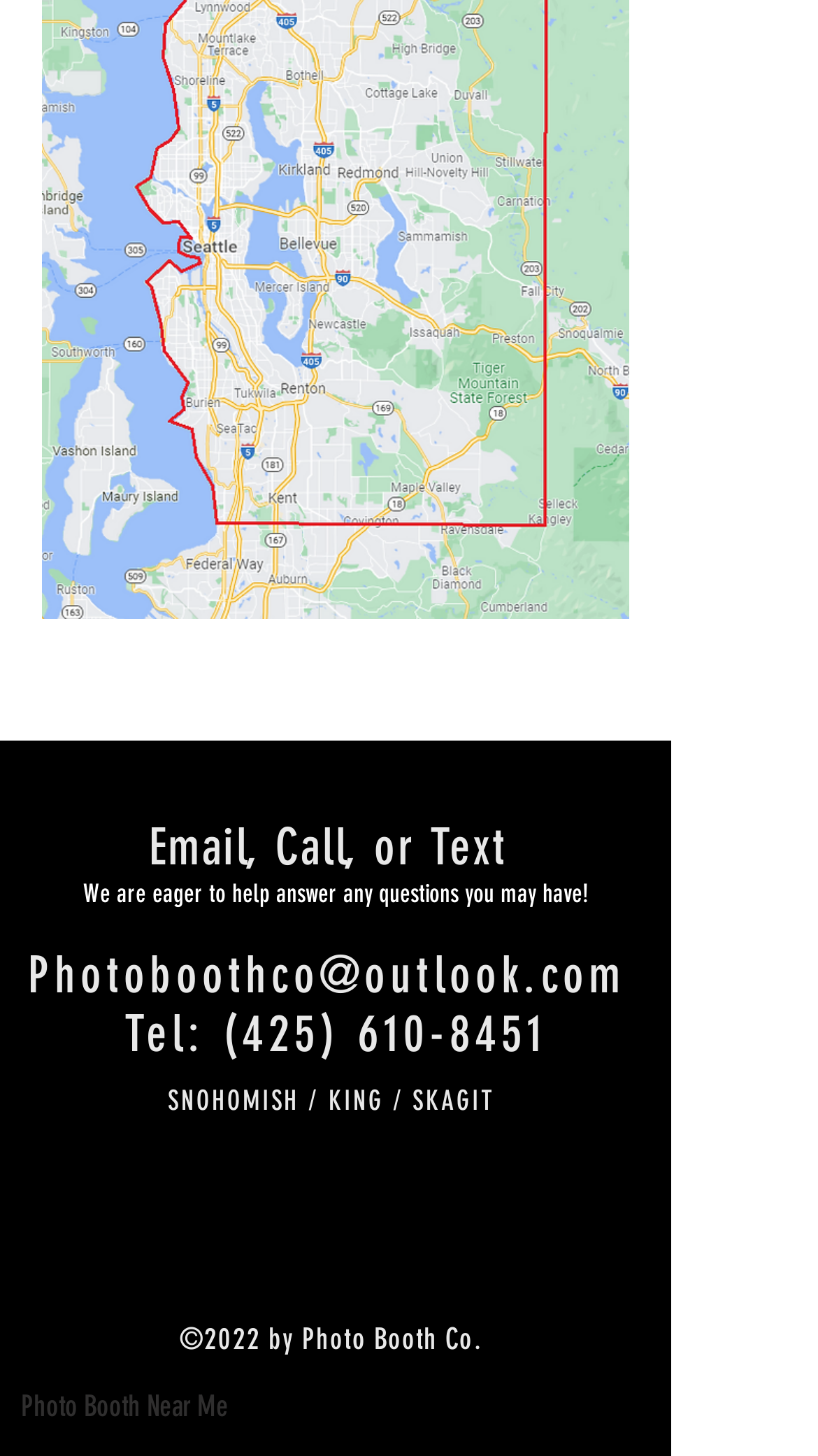Using details from the image, please answer the following question comprehensively:
What is the company's service area?

The company's service area can be found in the contact information section, which is located in the middle of the webpage. It is written as 'SNOHOMISH / KING / SKAGIT', indicating that the company provides services to these three areas.